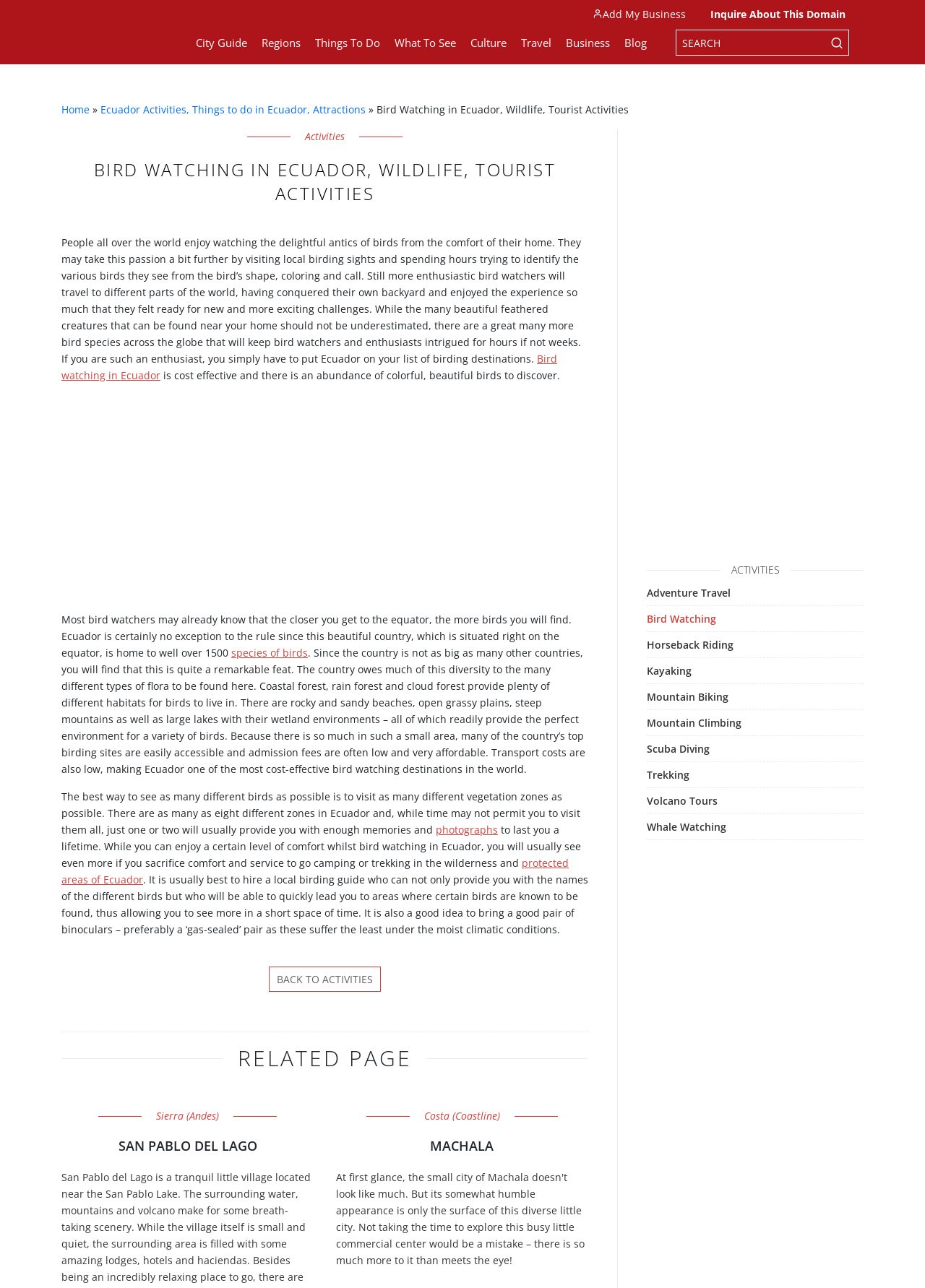What is the main topic of this webpage?
Please provide a detailed and thorough answer to the question.

Based on the webpage content, especially the heading 'BIRD WATCHING IN ECUADOR, WILDLIFE, TOURIST ACTIVITIES' and the text describing bird watching activities in Ecuador, it is clear that the main topic of this webpage is bird watching in Ecuador.